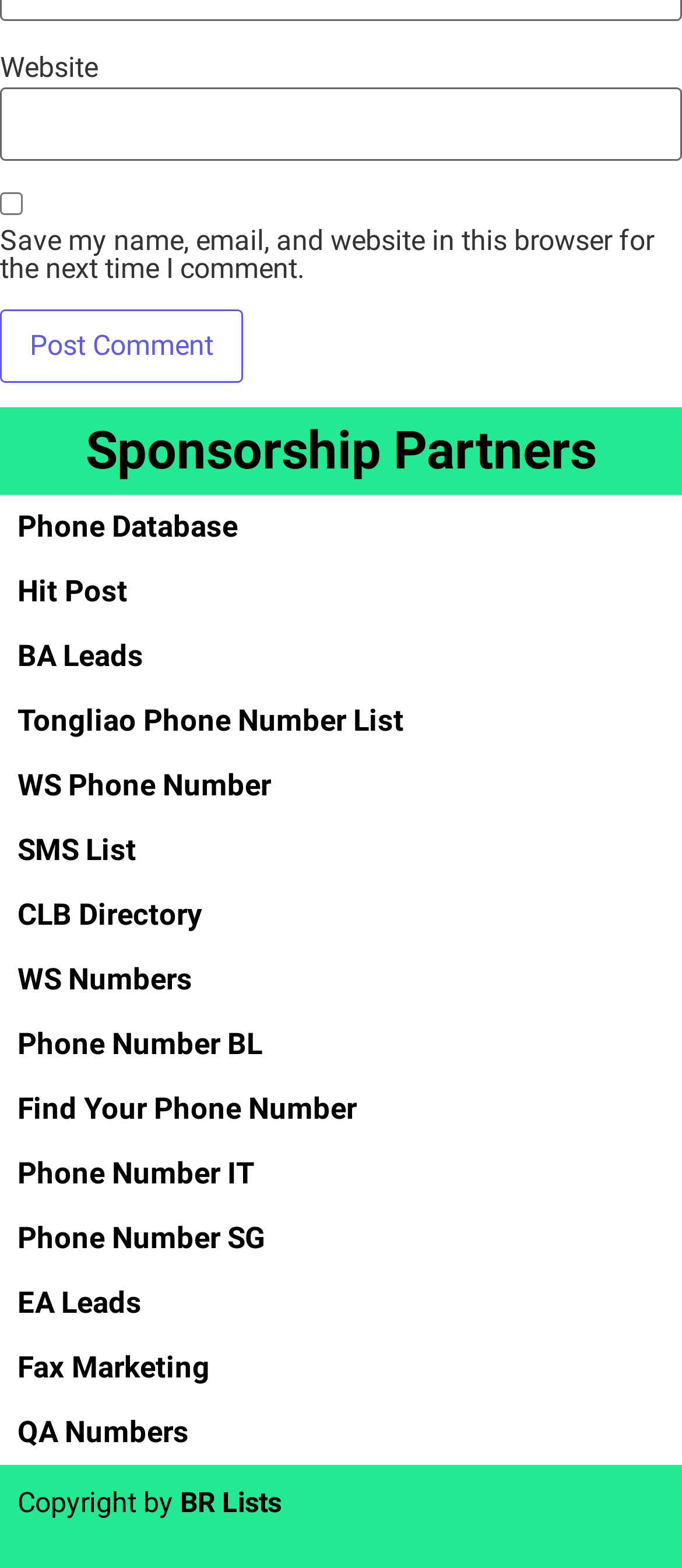Utilize the information from the image to answer the question in detail:
What is the button at the bottom of the page for?

The button is labeled 'Post Comment' and is located below the textbox and checkbox, suggesting that it is used to submit a comment after filling in the required information.